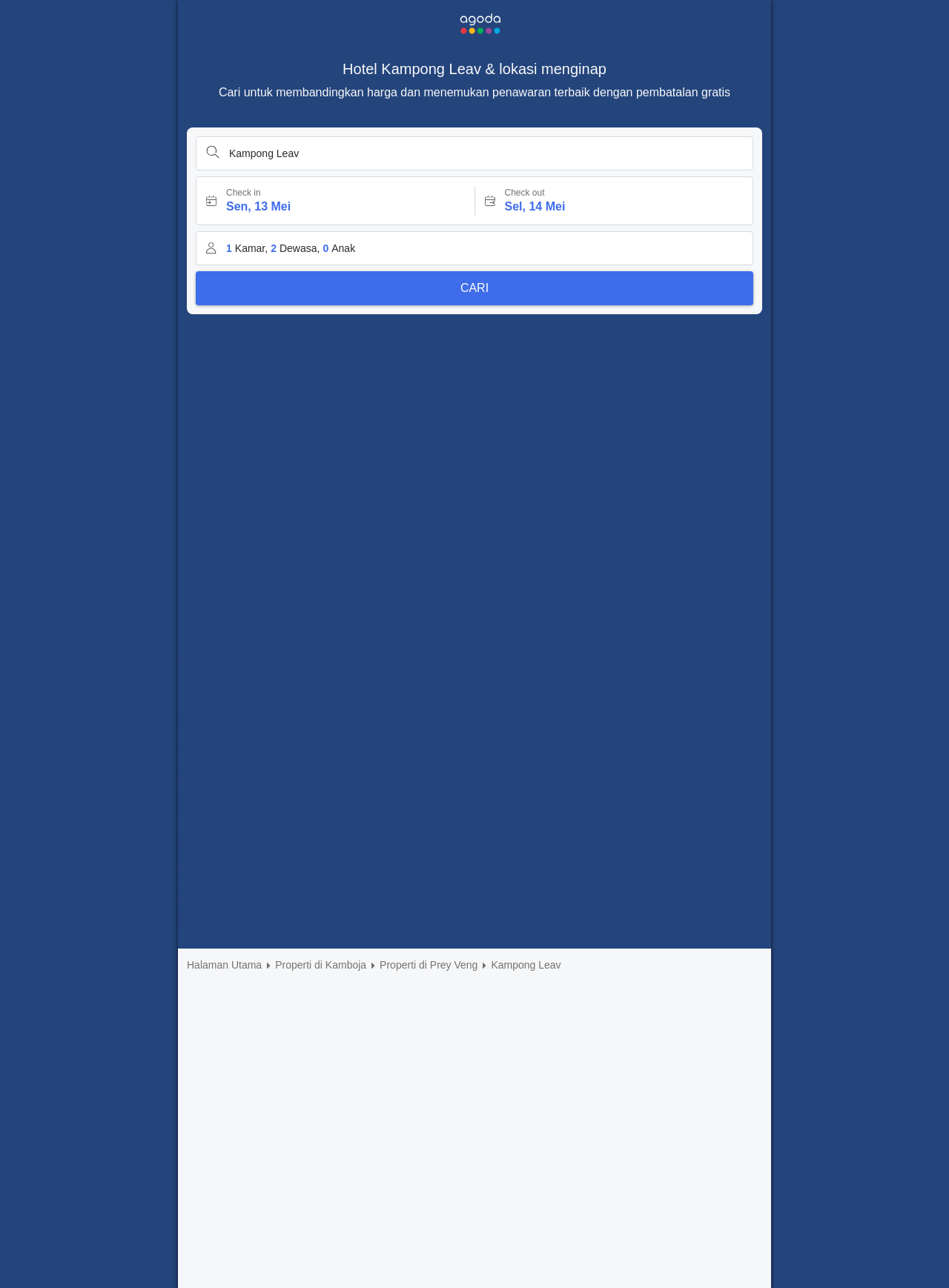Select the bounding box coordinates of the element I need to click to carry out the following instruction: "View properties in Kamboja".

[0.29, 0.743, 0.386, 0.755]